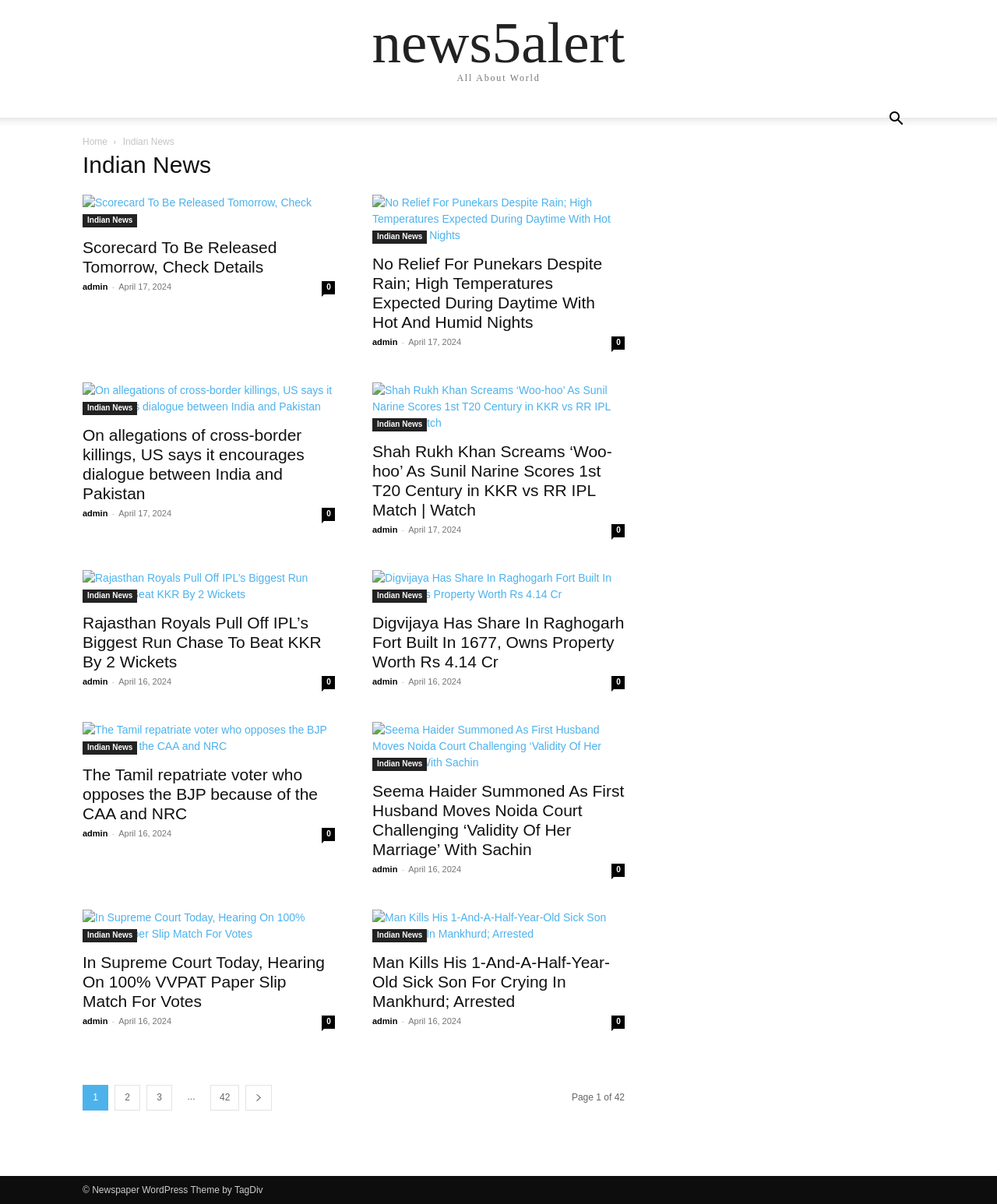What is the category of the news article 'Rajasthan Royals Pull Off IPL’s Biggest Run Chase To Beat KKR By 2 Wickets'?
Analyze the screenshot and provide a detailed answer to the question.

Based on the content of the article, it appears to be related to sports, specifically cricket, as it mentions IPL and teams like Rajasthan Royals and KKR.